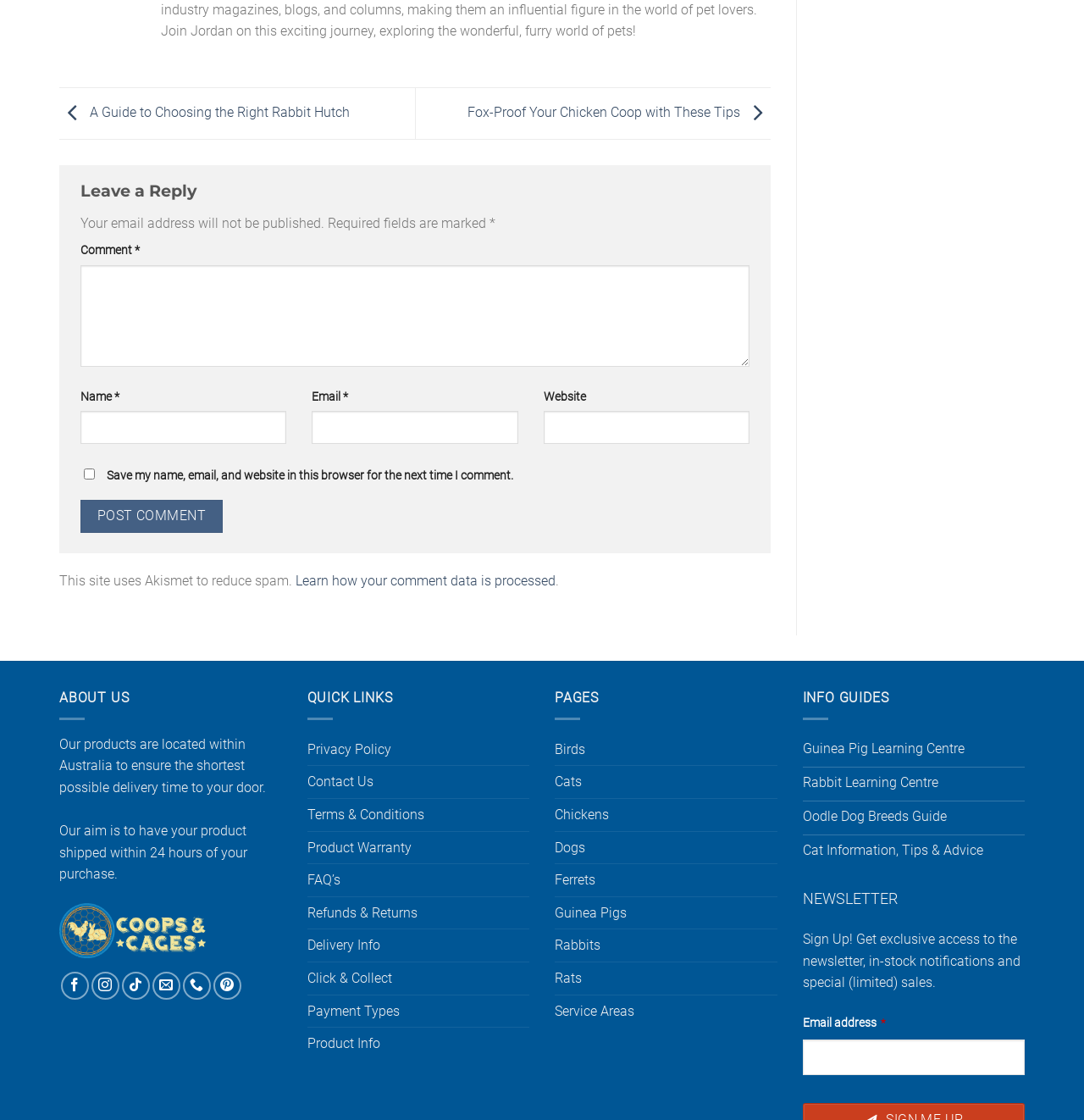Provide the bounding box coordinates of the section that needs to be clicked to accomplish the following instruction: "Click the 'Post Comment' button."

[0.074, 0.446, 0.205, 0.476]